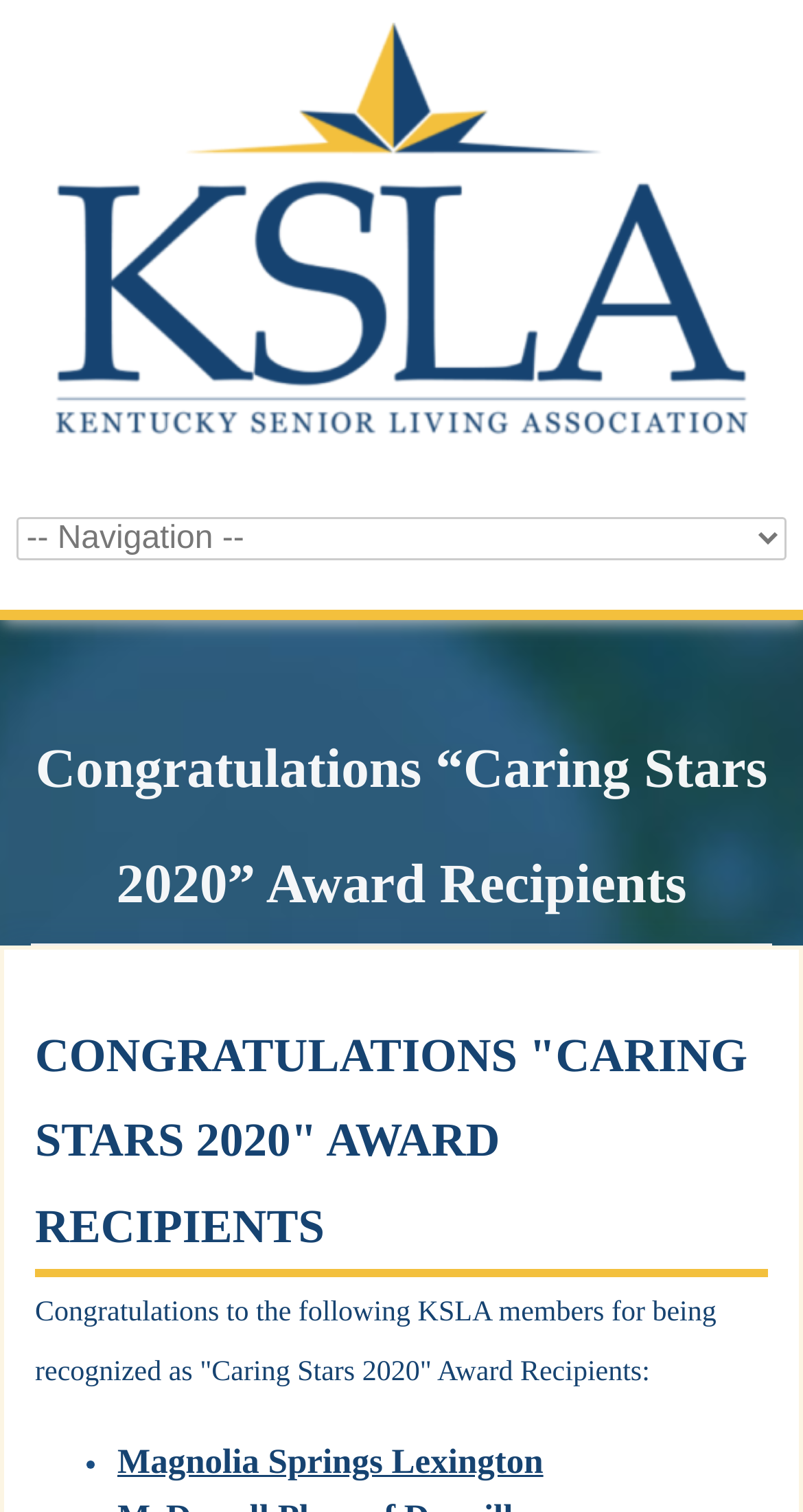How many KSLA members are recognized as award recipients?
Please answer using one word or phrase, based on the screenshot.

Four